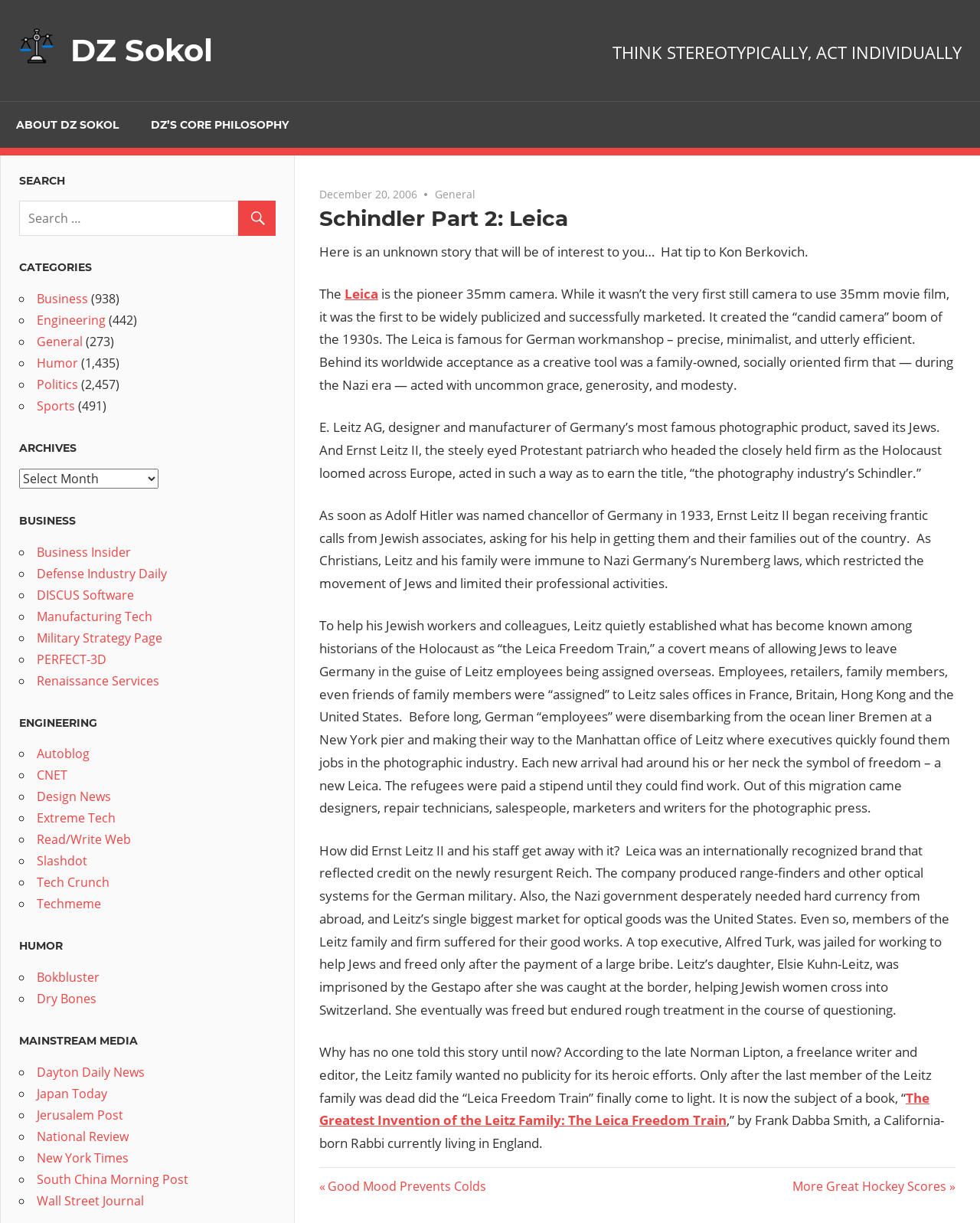Please extract and provide the main headline of the webpage.

Schindler Part 2: Leica